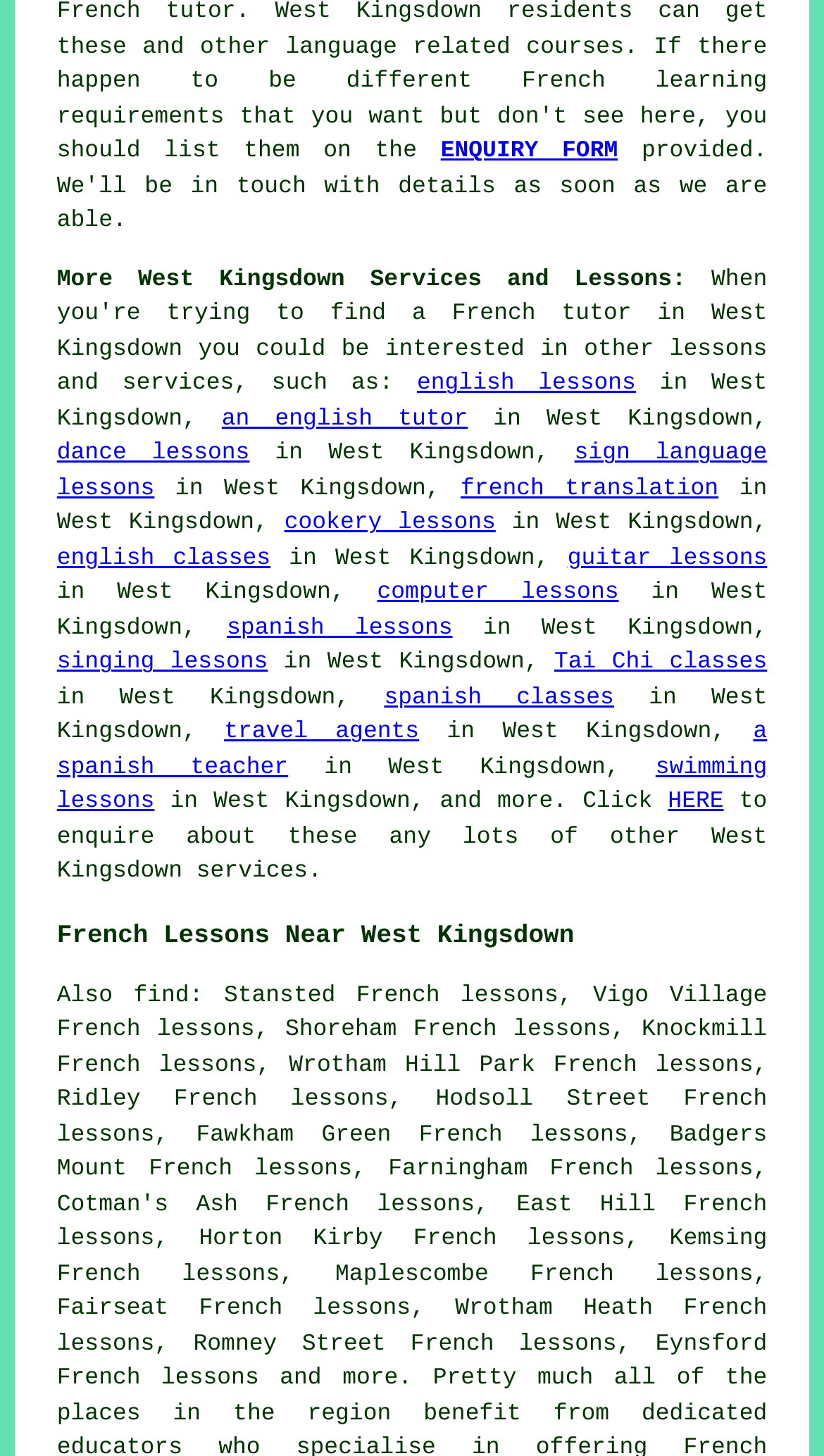Can you find the bounding box coordinates for the element to click on to achieve the instruction: "Get english lessons"?

[0.506, 0.256, 0.772, 0.273]